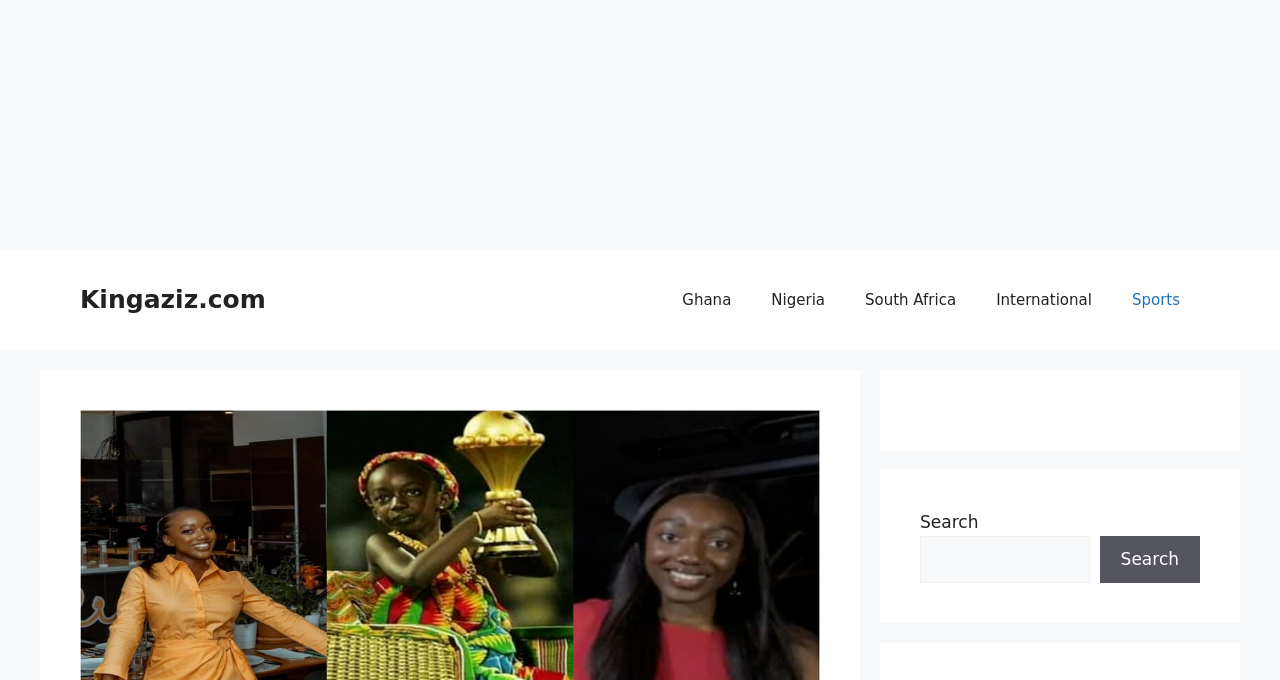Please provide a brief answer to the following inquiry using a single word or phrase:
How many complementary elements are on the webpage?

2